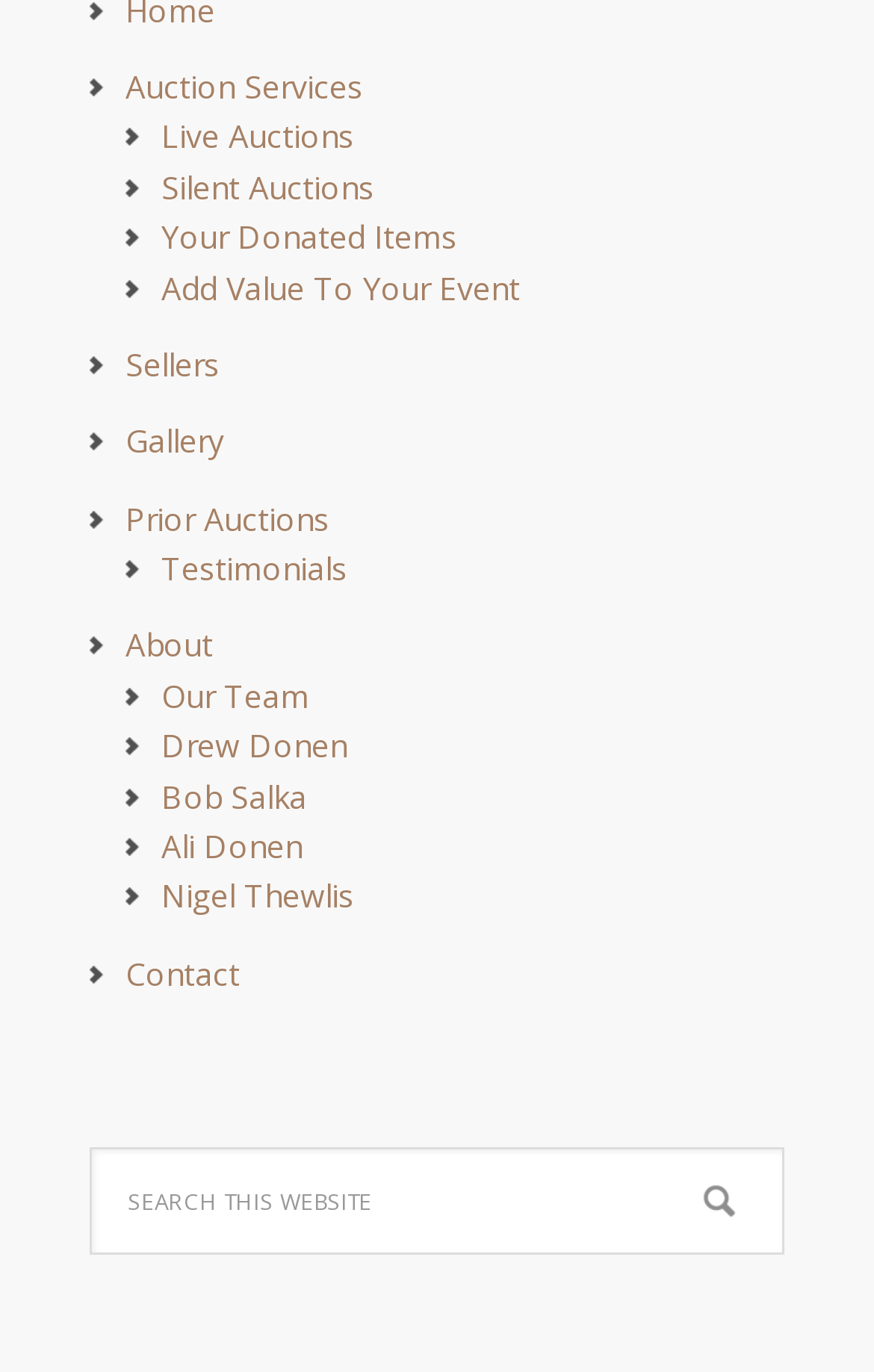Determine the bounding box coordinates (top-left x, top-left y, bottom-right x, bottom-right y) of the UI element described in the following text: Auction Services

[0.144, 0.047, 0.415, 0.078]